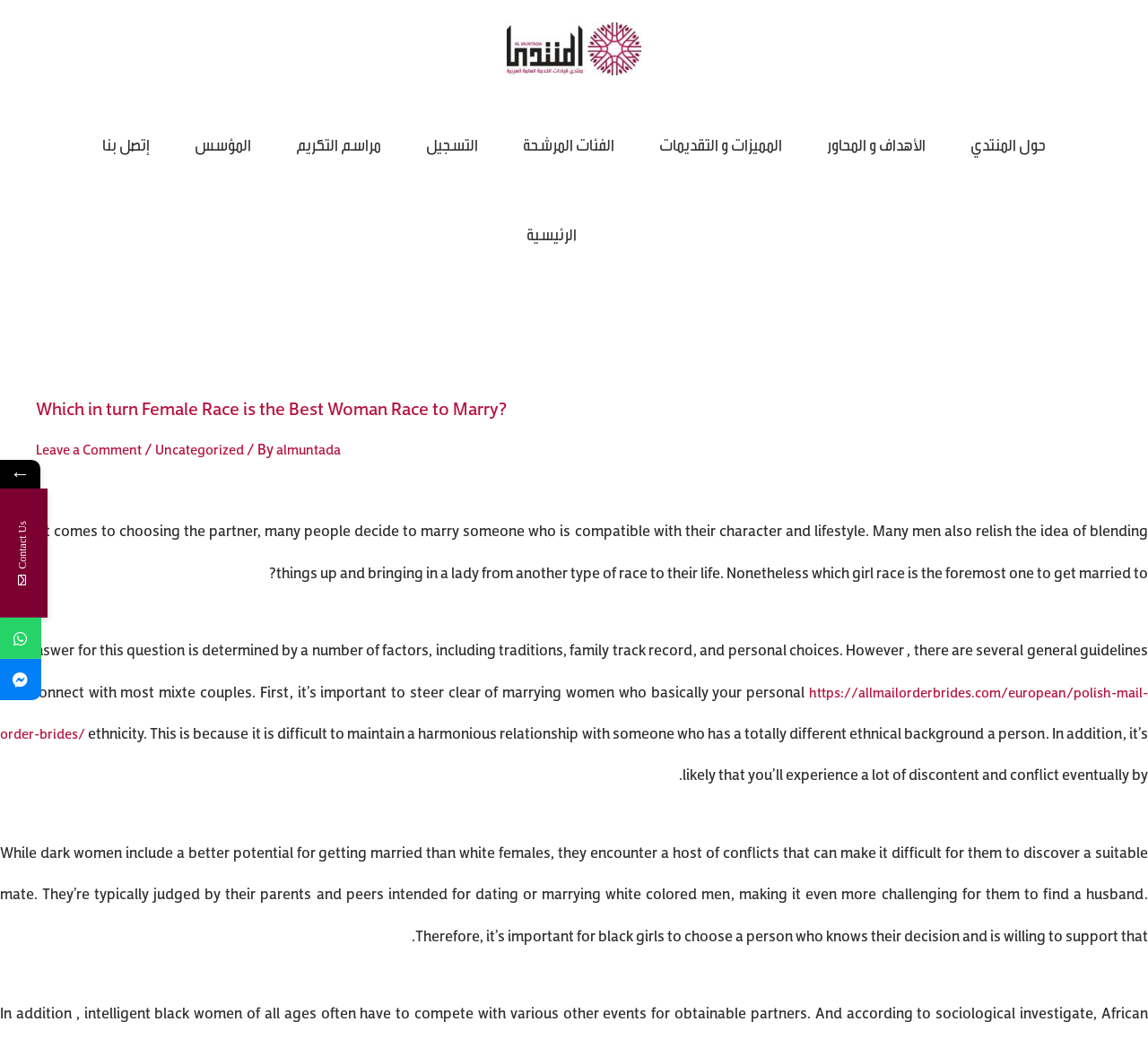Locate the UI element described as follows: "GeneratePress". Return the bounding box coordinates as four float numbers between 0 and 1 in the order [left, top, right, bottom].

None